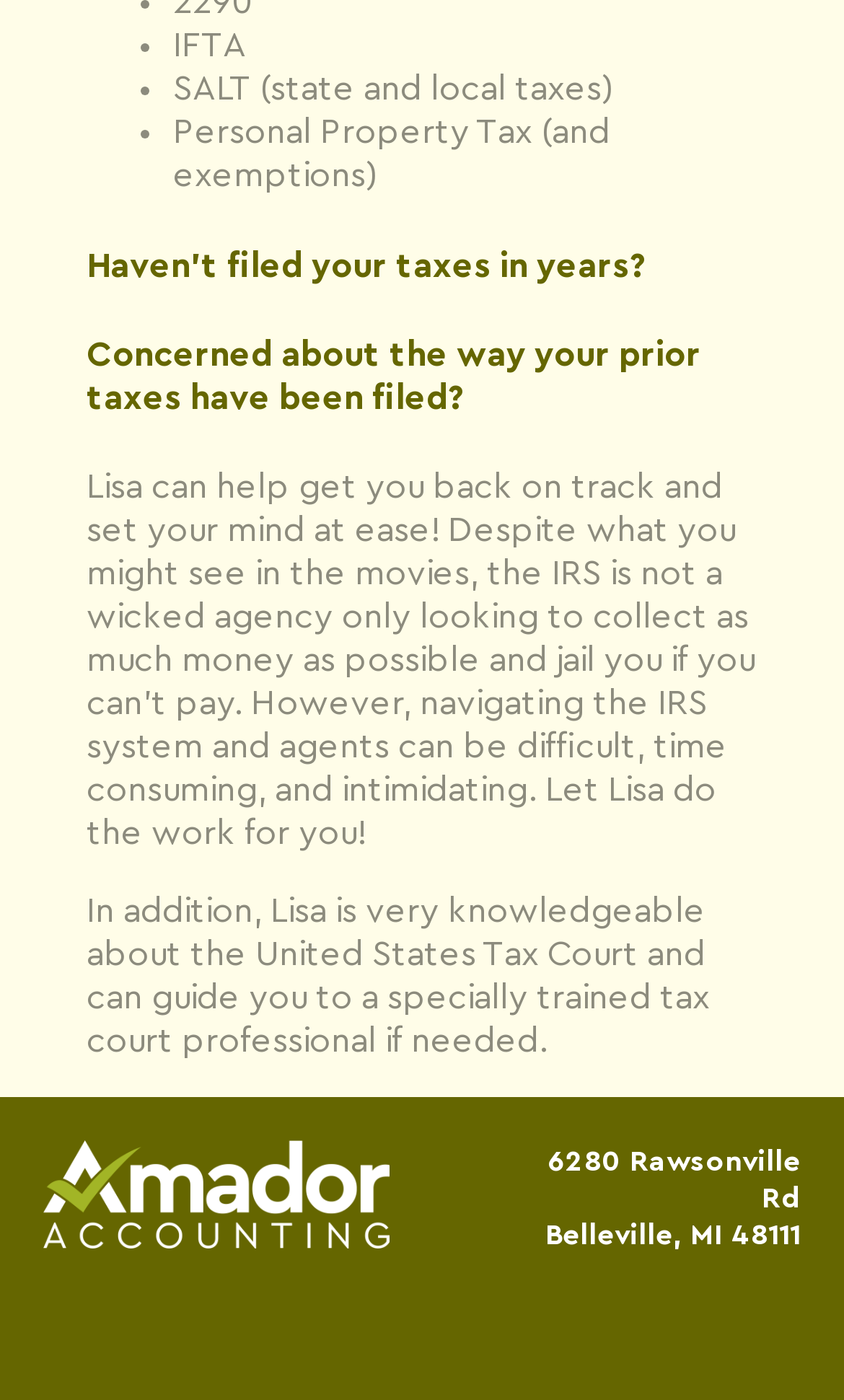What is the name of the accounting service?
Please provide a comprehensive answer based on the visual information in the image.

I found the answer by looking at the link element with the text 'Amador Accounting' and an associated image, which suggests that it is the name of the accounting service being promoted on this webpage.